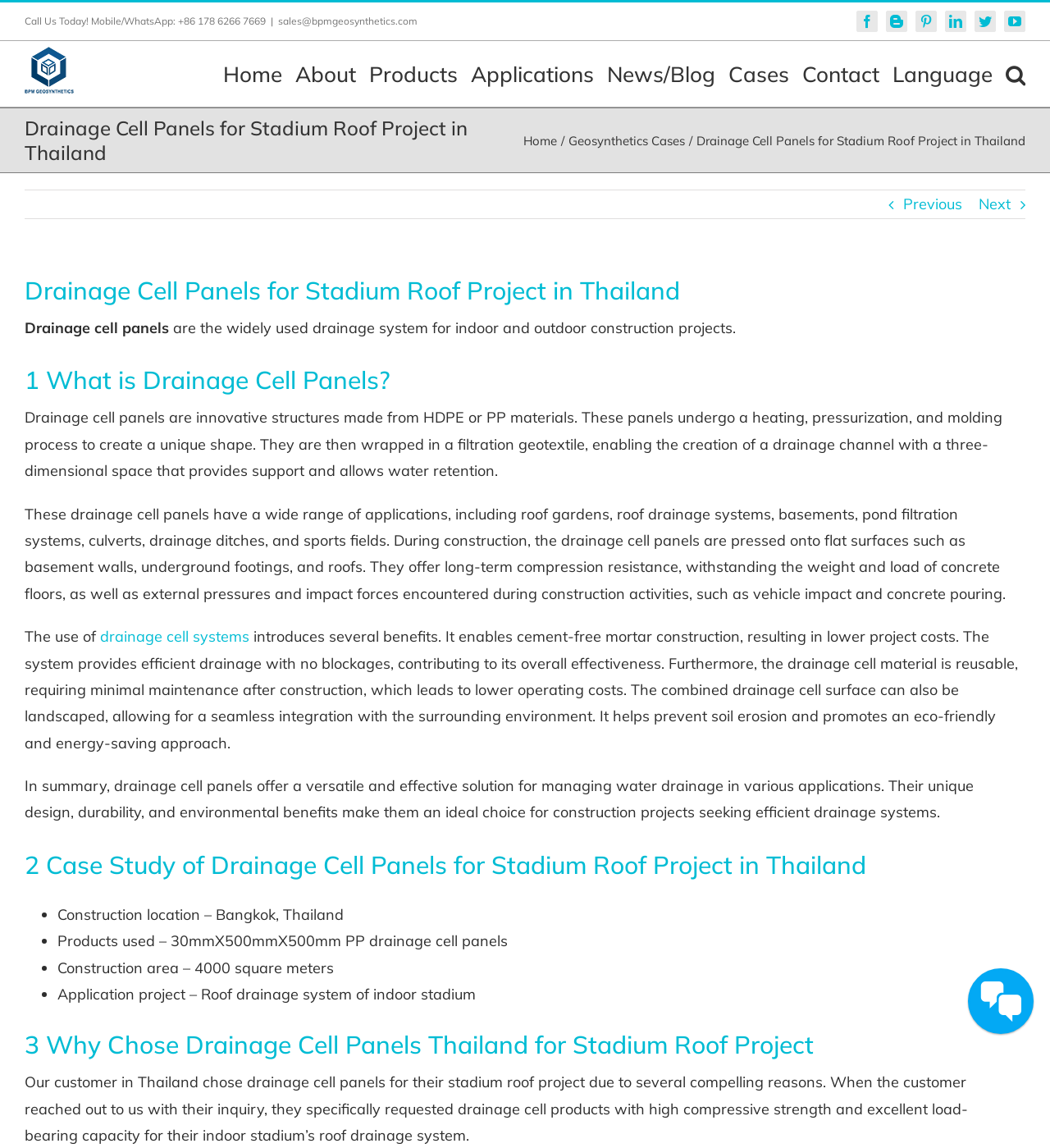Give a one-word or one-phrase response to the question:
What is the application of drainage cell panels in construction projects?

Roof gardens, roof drainage systems, basements, etc.